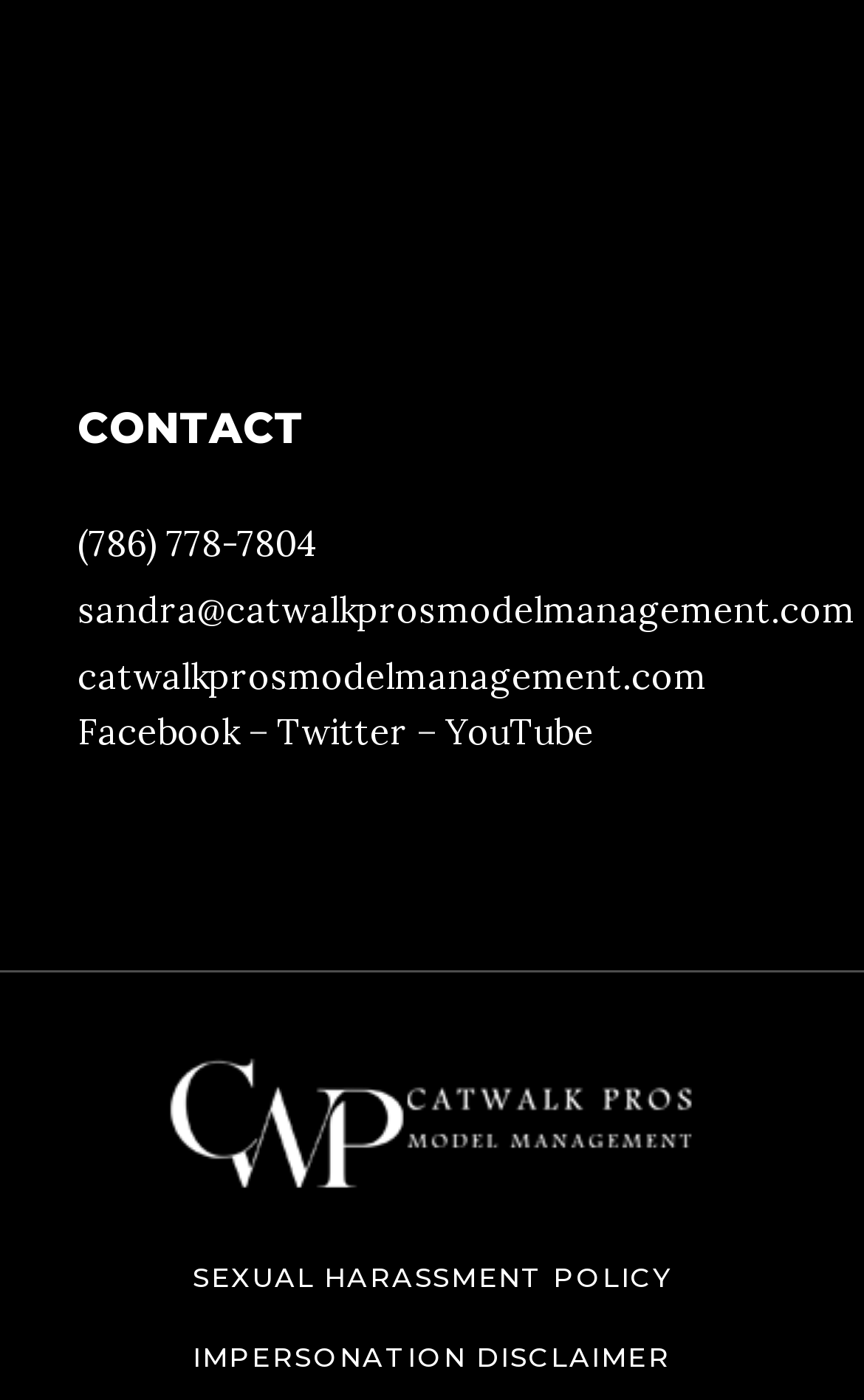Provide the bounding box coordinates for the specified HTML element described in this description: "YouTube". The coordinates should be four float numbers ranging from 0 to 1, in the format [left, top, right, bottom].

[0.516, 0.506, 0.687, 0.538]